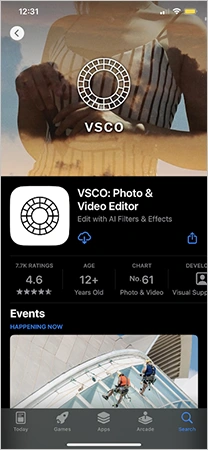Give a detailed account of what is happening in the image.

The image showcases the VSCO app interface on a mobile device, prominently featuring the app's logo at the top—a circular design with a checkered pattern. Below the logo, the title "VSCO: Photo & Video Editor" is displayed, along with a brief description highlighting its capability to edit with all filters and effects. The interface also indicates an impressive rating of 4.6 stars from 7.7K users, along with relevant details such as age suitability (12+) and its rank in the 'Photo & Video' category. The app is identified as being developed by Visual Supply Company. This visual representation indicates the popularity and user-friendly nature of the VSCO app, making it an essential tool for photography enthusiasts seeking creative editing features.